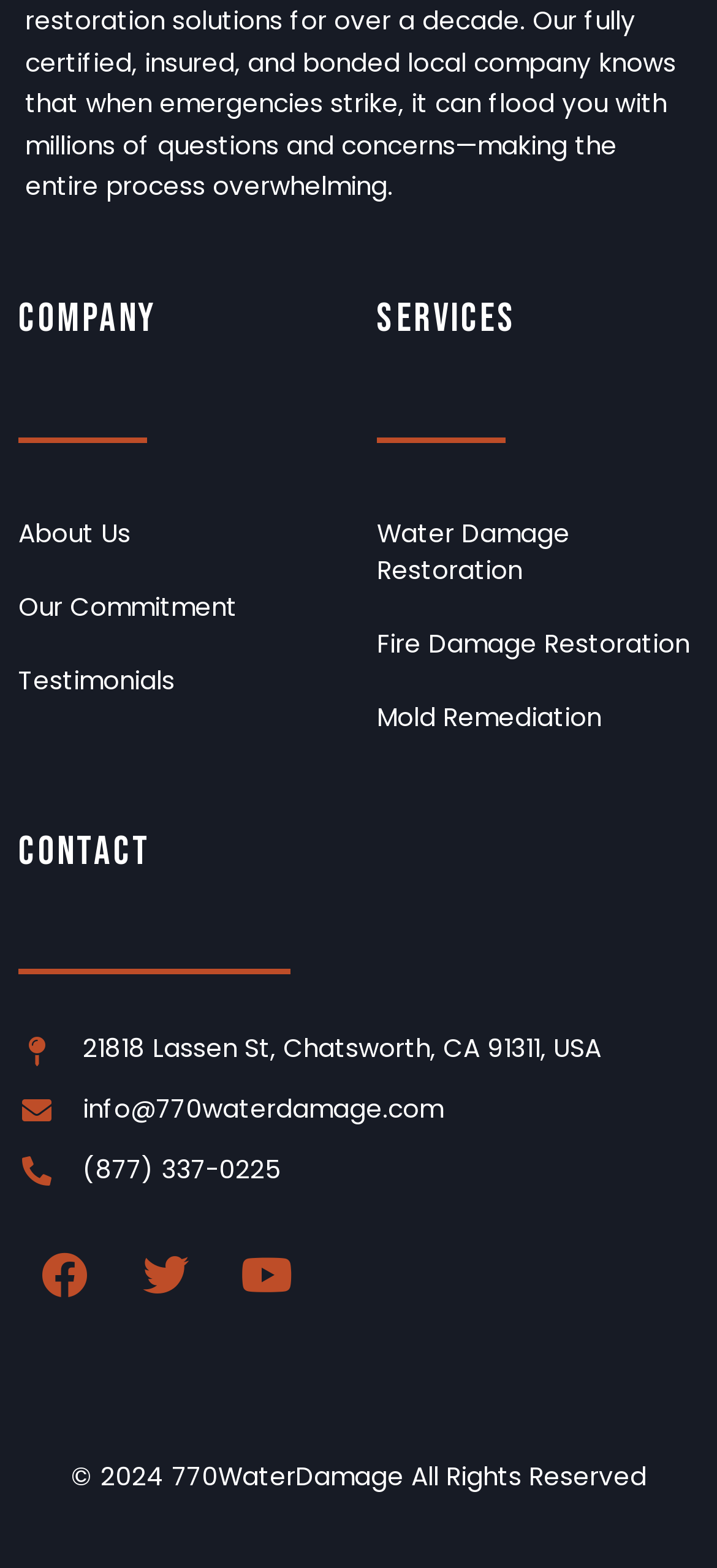What is the phone number to contact?
Please answer the question as detailed as possible.

I found the phone number by looking at the 'Contact' section, where I saw a link element containing the phone number.